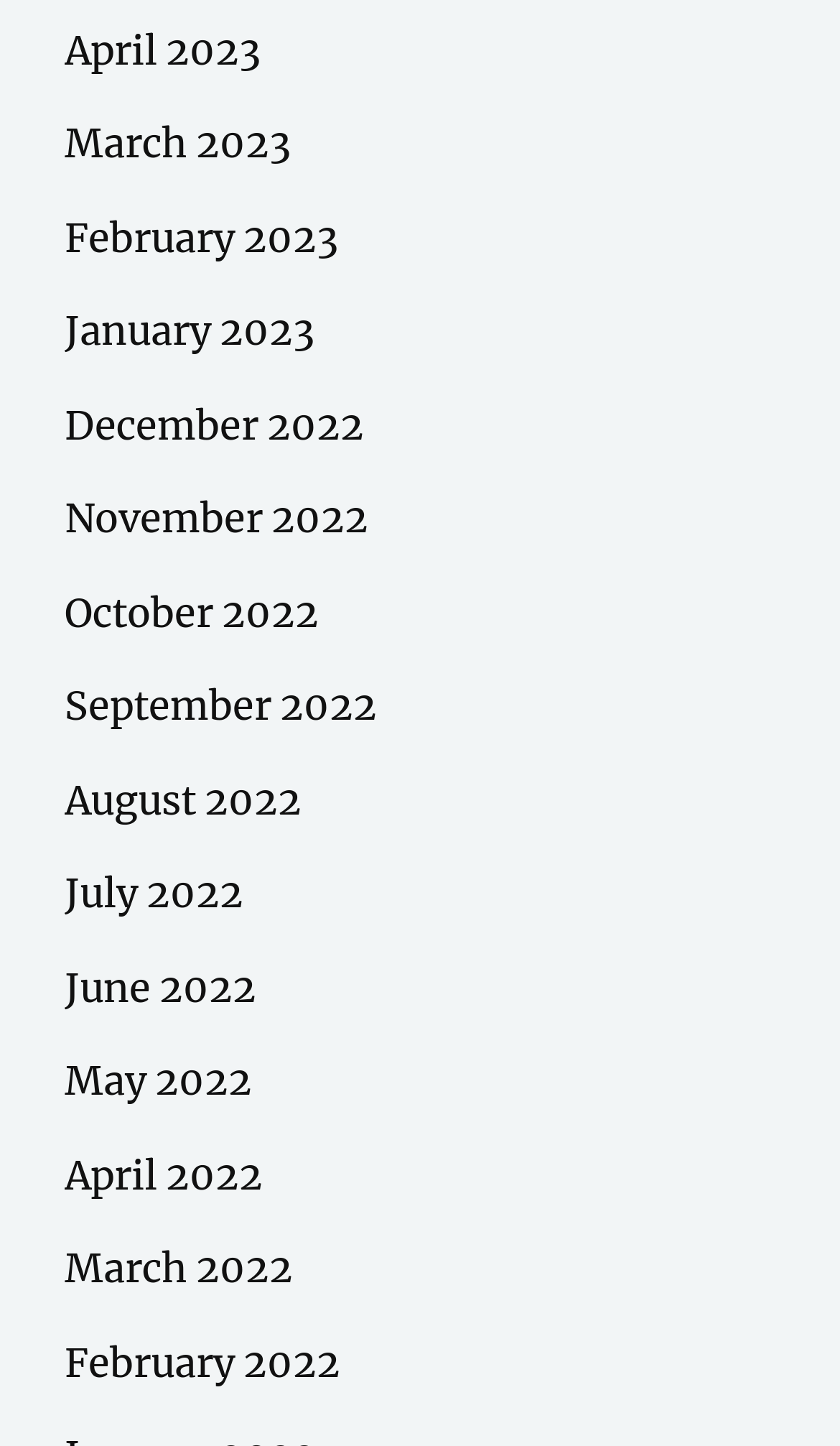Is there a link for the year 2021?
Please look at the screenshot and answer in one word or a short phrase.

No